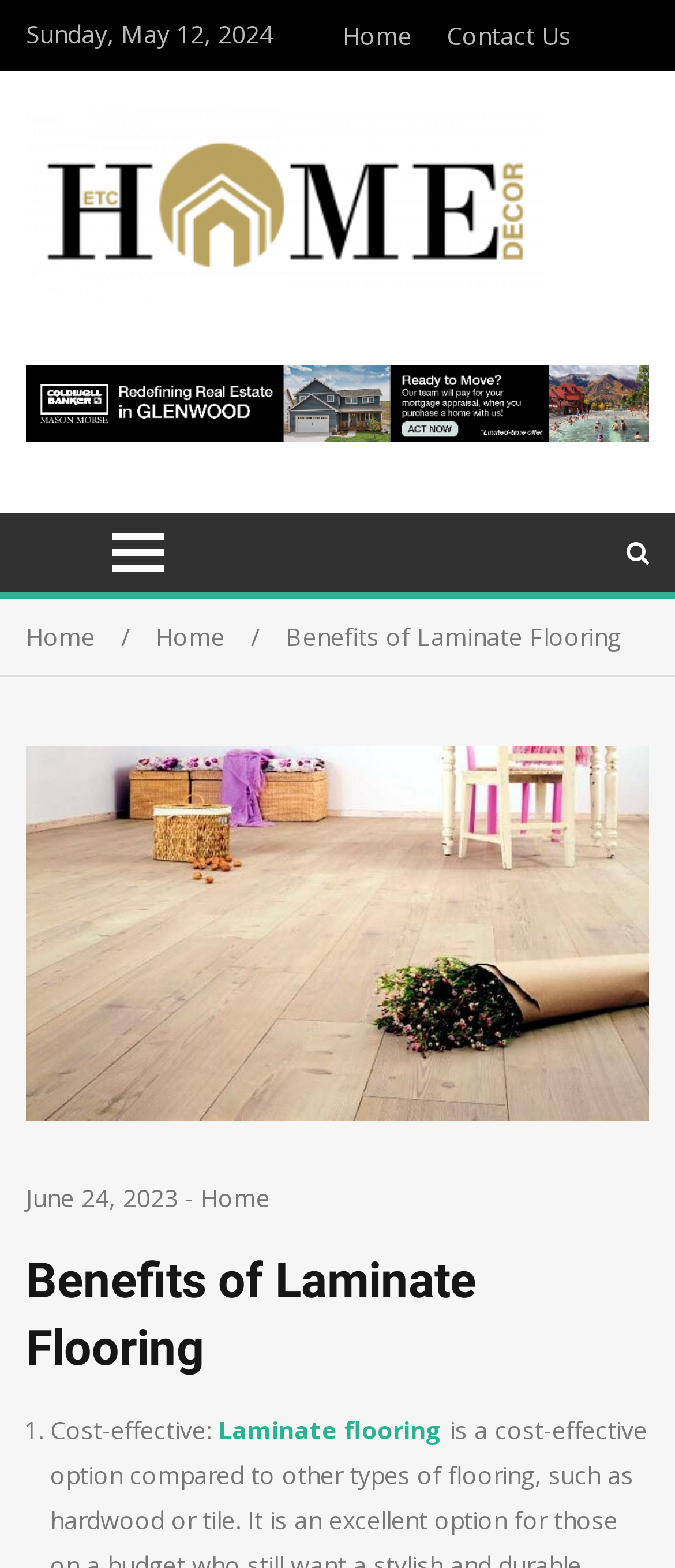What type of flooring is being discussed?
Could you give a comprehensive explanation in response to this question?

I found the type of flooring being discussed by looking at the link 'Laminate flooring' which is located below the header 'Benefits of Laminate Flooring'.